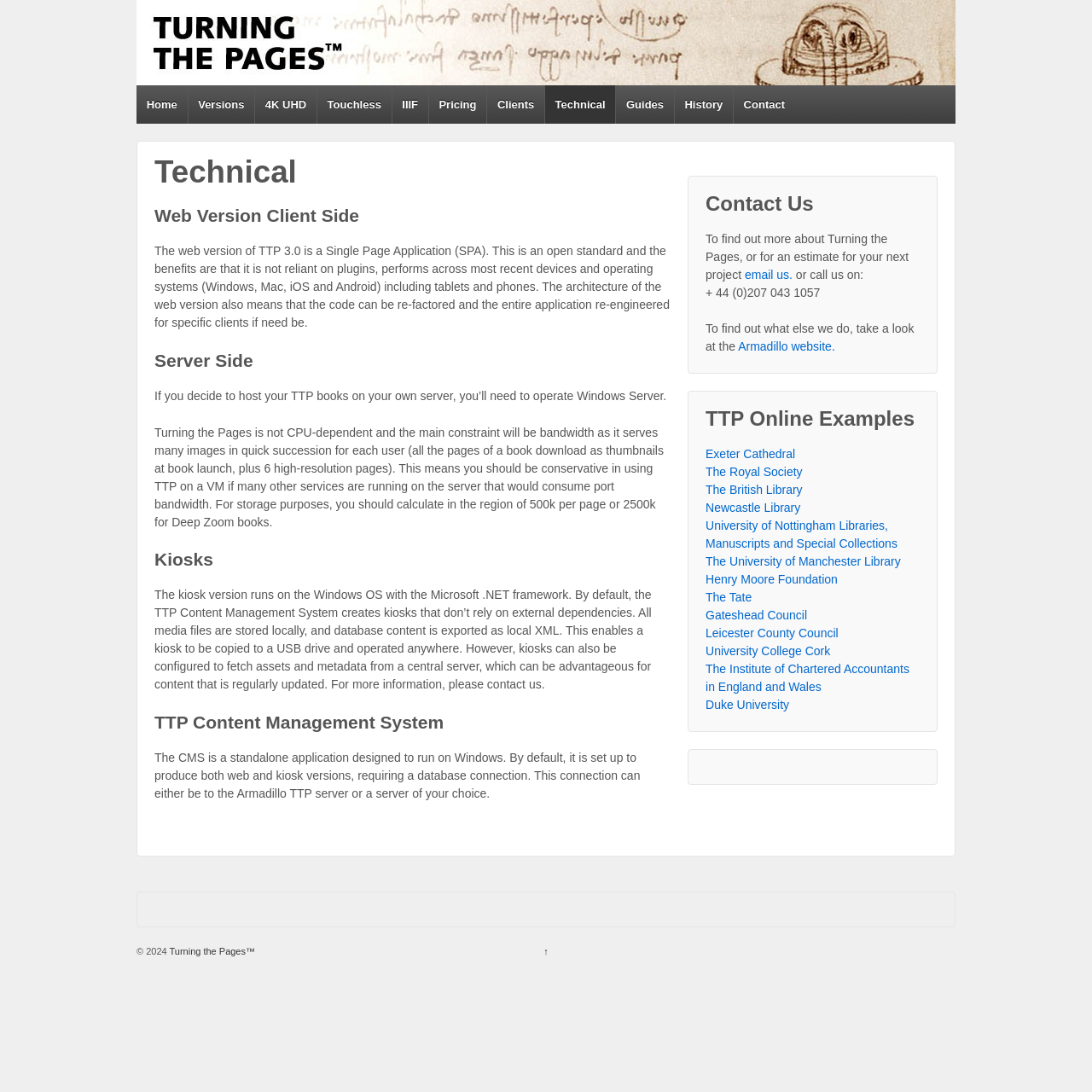What is the architecture of the web version of TTP 3.0?
Please ensure your answer is as detailed and informative as possible.

According to the webpage, the web version of TTP 3.0 is a Single Page Application (SPA), which means it is not reliant on plugins, performs across most recent devices and operating systems, and can be re-factored and re-engineered for specific clients if needed.